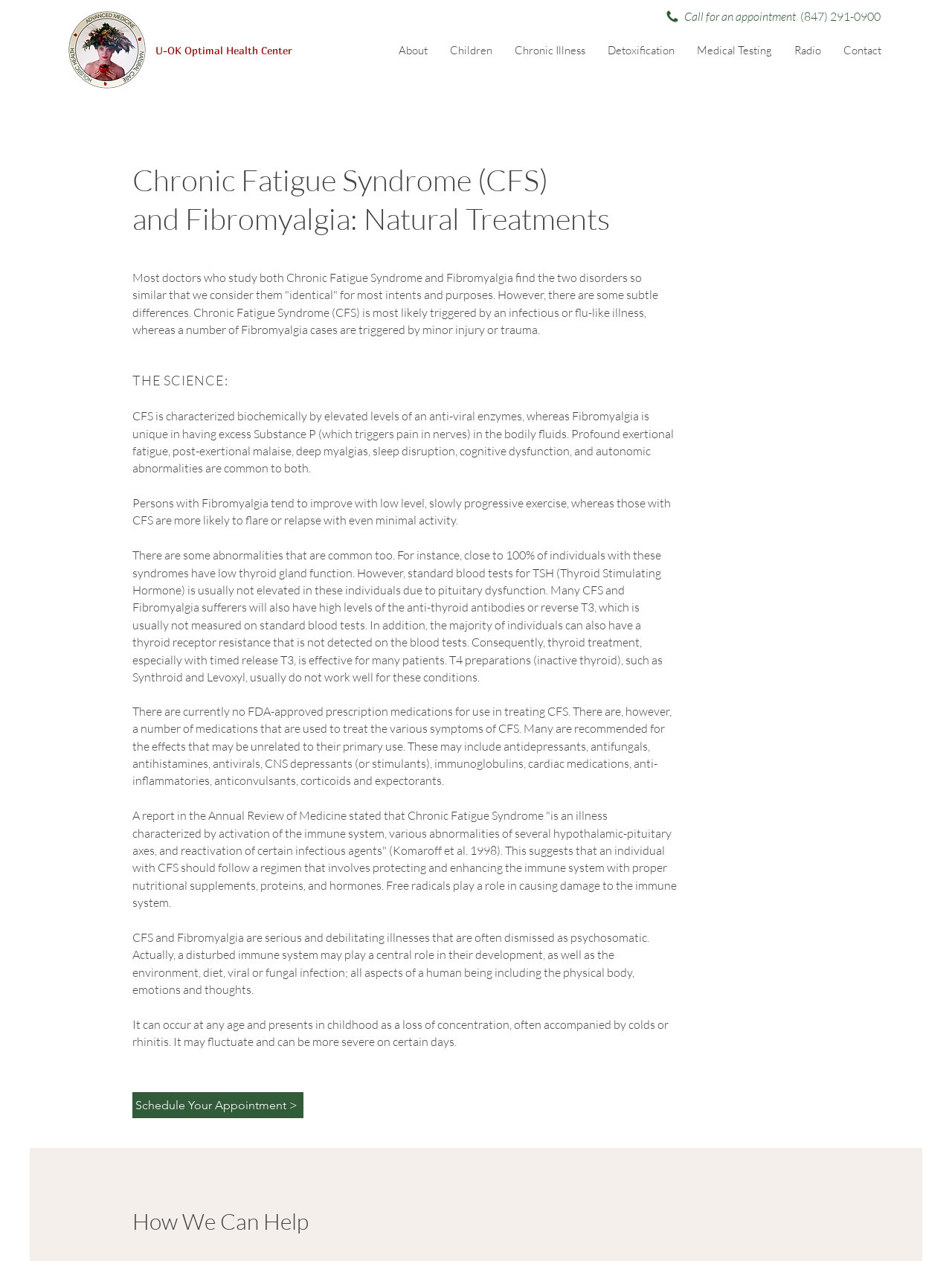Locate the bounding box coordinates of the element that should be clicked to execute the following instruction: "Call the phone number for an appointment".

[0.838, 0.007, 0.925, 0.019]